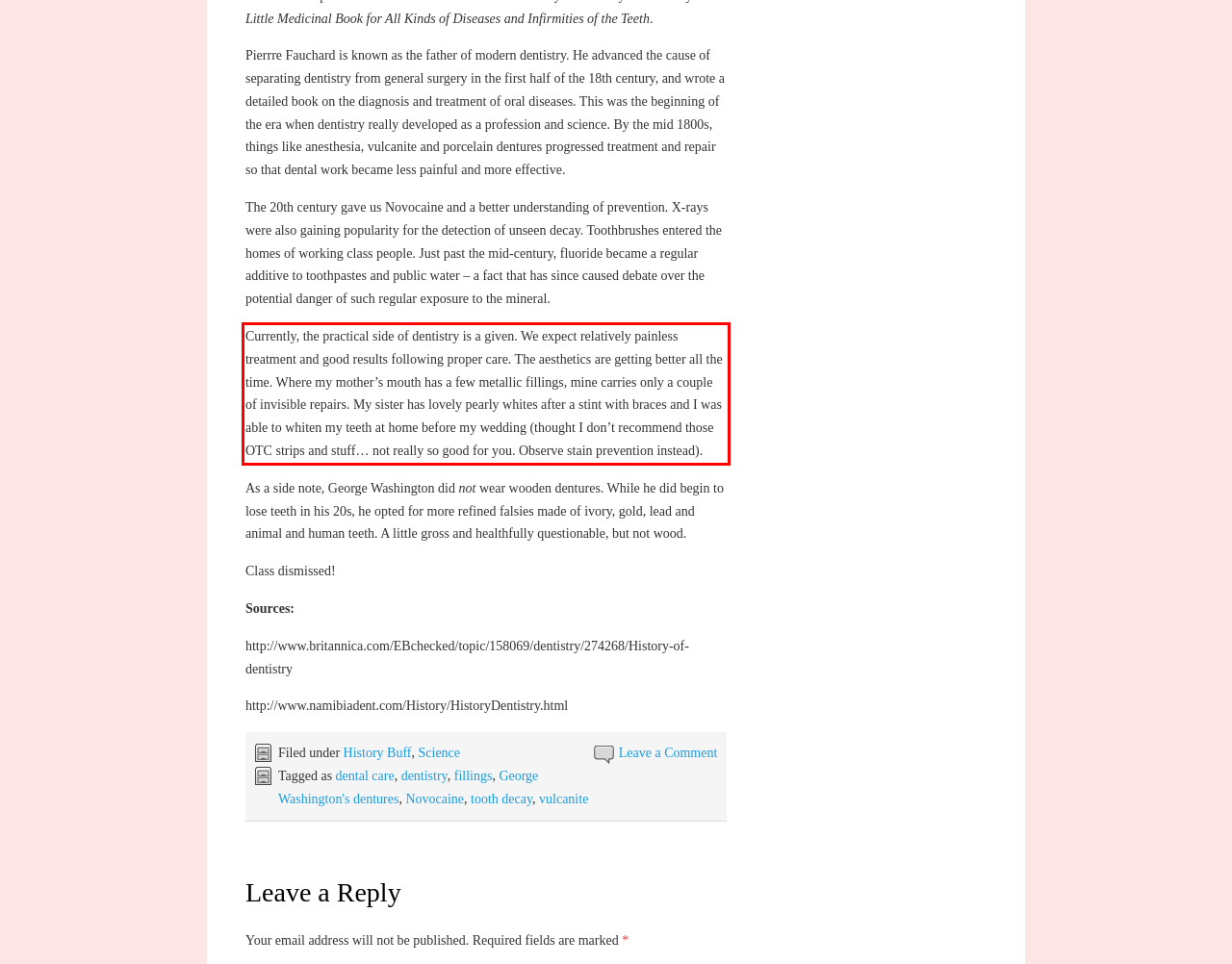Identify the text within the red bounding box on the webpage screenshot and generate the extracted text content.

Currently, the practical side of dentistry is a given. We expect relatively painless treatment and good results following proper care. The aesthetics are getting better all the time. Where my mother’s mouth has a few metallic fillings, mine carries only a couple of invisible repairs. My sister has lovely pearly whites after a stint with braces and I was able to whiten my teeth at home before my wedding (thought I don’t recommend those OTC strips and stuff… not really so good for you. Observe stain prevention instead).